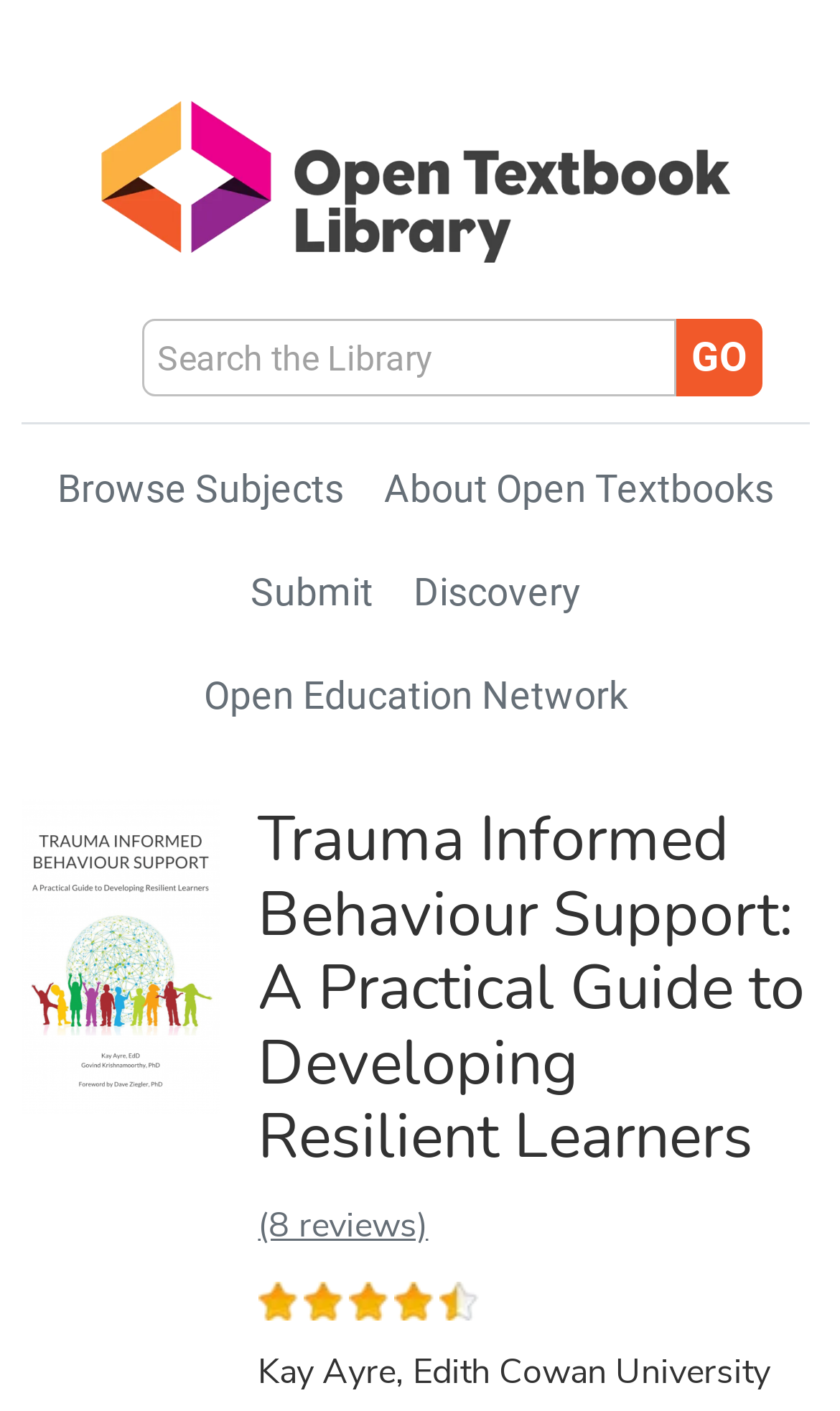Describe all the key features of the webpage in detail.

This webpage is about "Trauma Informed Behaviour Support: A Practical Guide to Developing Resilient Learners" from the Open Textbook Library. At the top left, there is a link to "Library Home" accompanied by an image. Next to it, there is a search bar with a combobox to input a term and a "Go" button. 

Below the search bar, there are several links: "Browse Subjects", "About Open Textbooks", "Submit", "Discovery", and "Open Education Network". The "Open Education Network" link is accompanied by an image.

The main content of the page is about the book "Trauma Informed Behaviour Support: A Practical Guide to Developing Resilient Learners". There is a heading with the book title, and below it, there is a link to read more about the book. The book has 8 reviews, indicated by 4 whole stars and 1 half star. The author, Kay Ayre from Edith Cowan University, is credited at the bottom of the page.